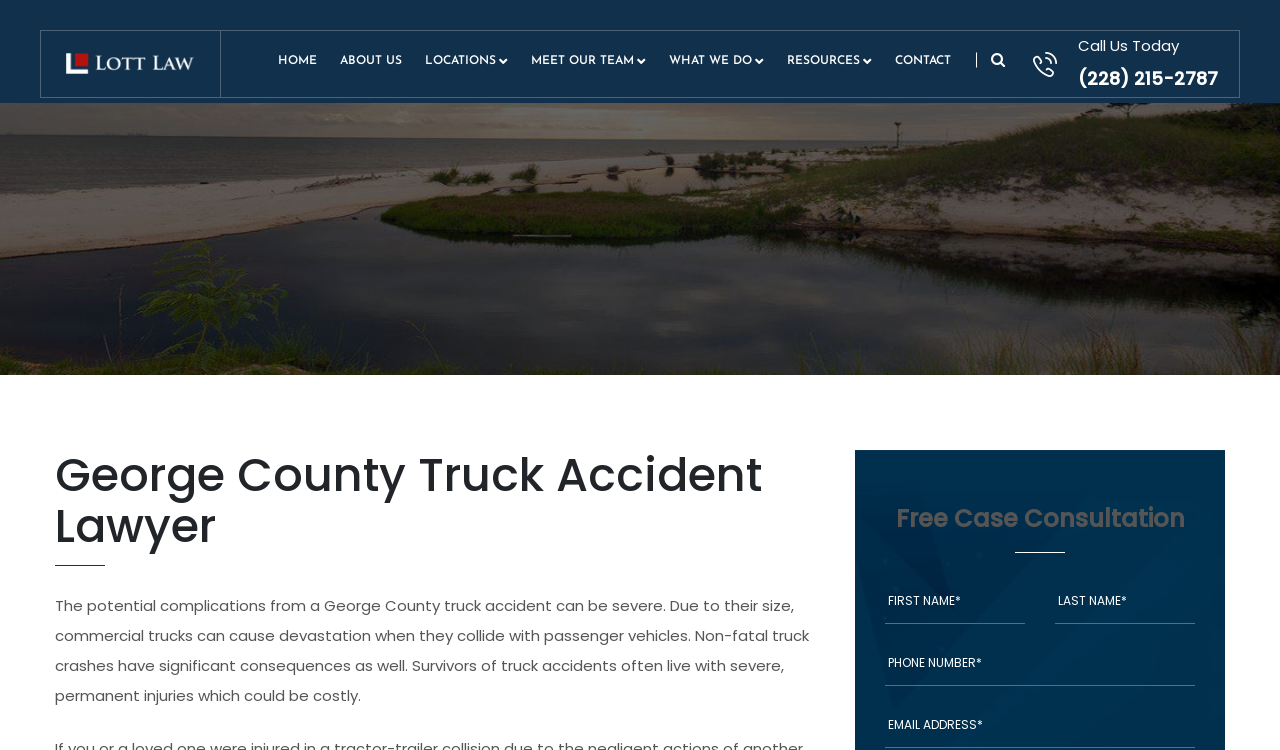Identify the bounding box coordinates of the section that should be clicked to achieve the task described: "Click the 'Call Us Today' button".

[0.268, 0.064, 0.288, 0.107]